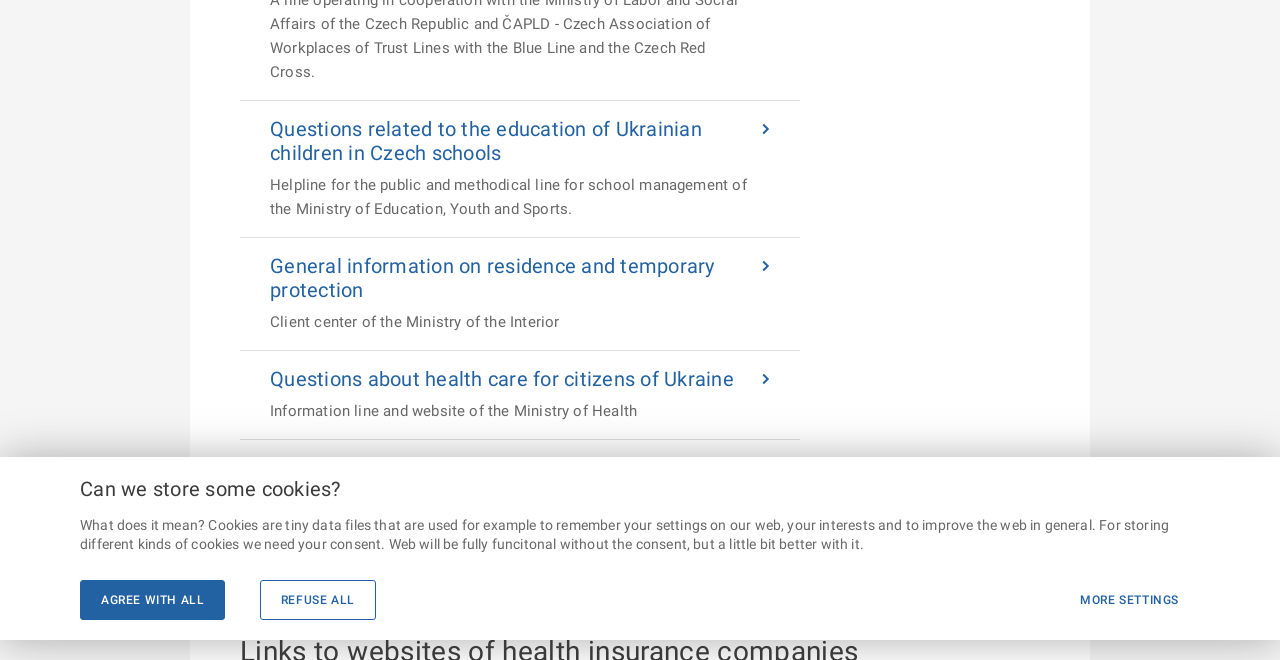Using the provided element description: "Refuse all", determine the bounding box coordinates of the corresponding UI element in the screenshot.

[0.203, 0.879, 0.294, 0.939]